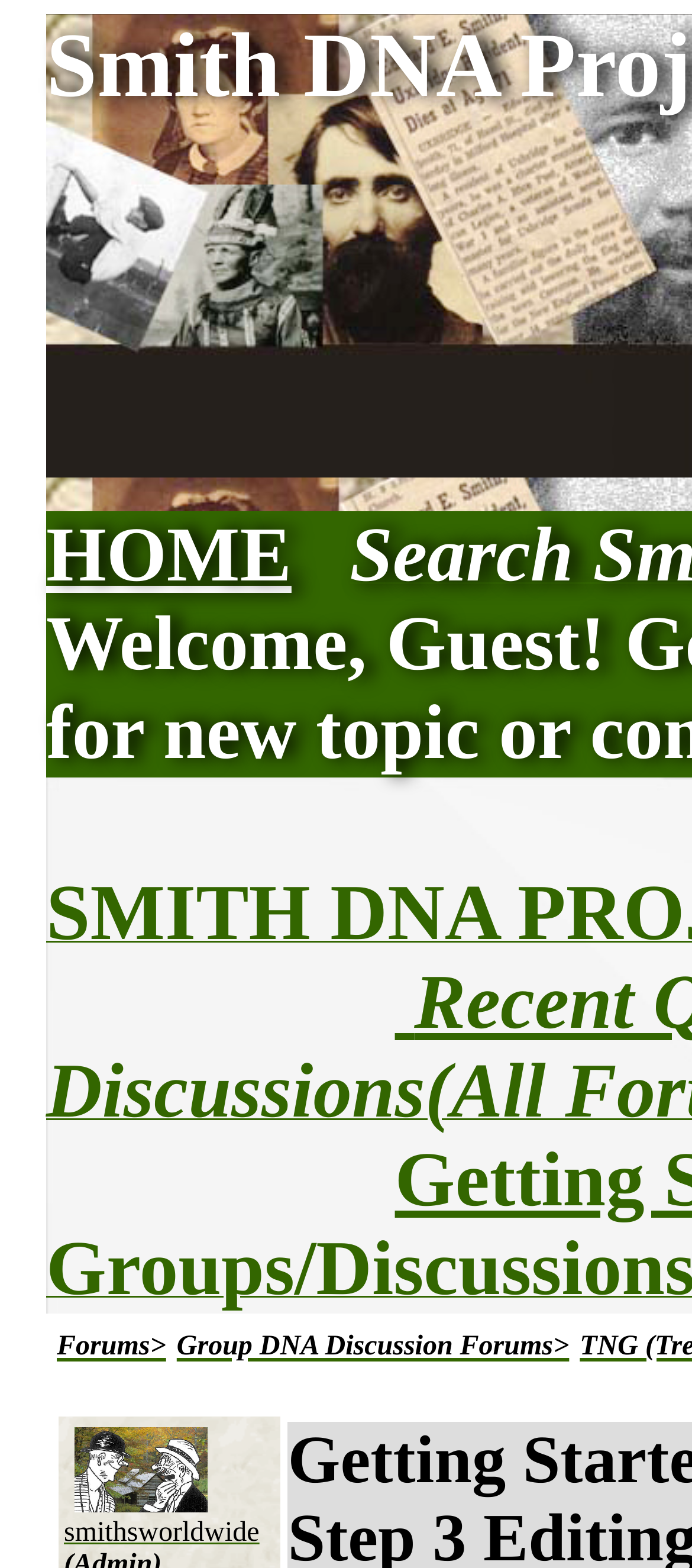Determine the bounding box coordinates (top-left x, top-left y, bottom-right x, bottom-right y) of the UI element described in the following text: Forums>

[0.082, 0.842, 0.24, 0.871]